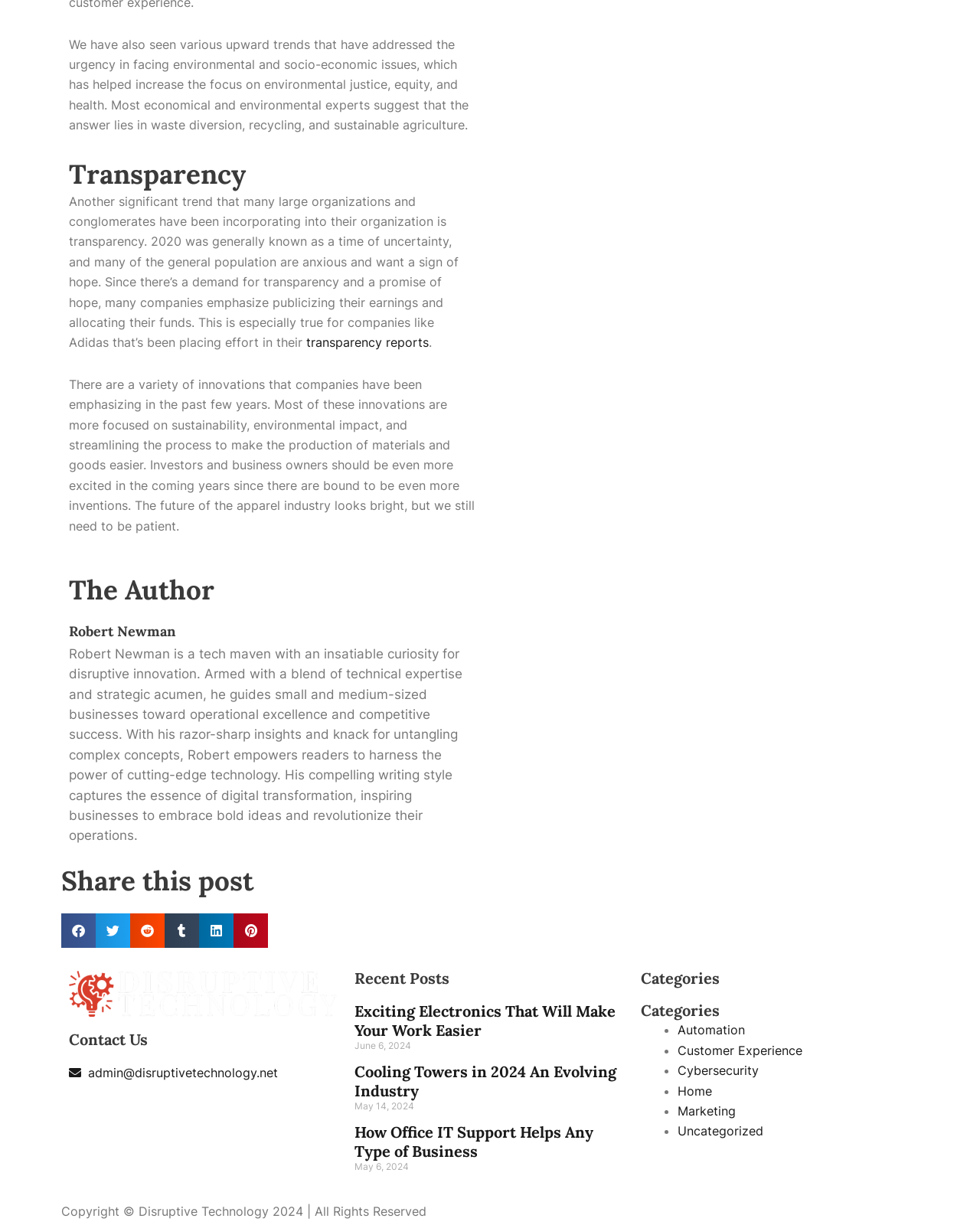Please determine the bounding box coordinates of the section I need to click to accomplish this instruction: "View the recent post 'Exciting Electronics That Will Make Your Work Easier'".

[0.362, 0.818, 0.628, 0.849]